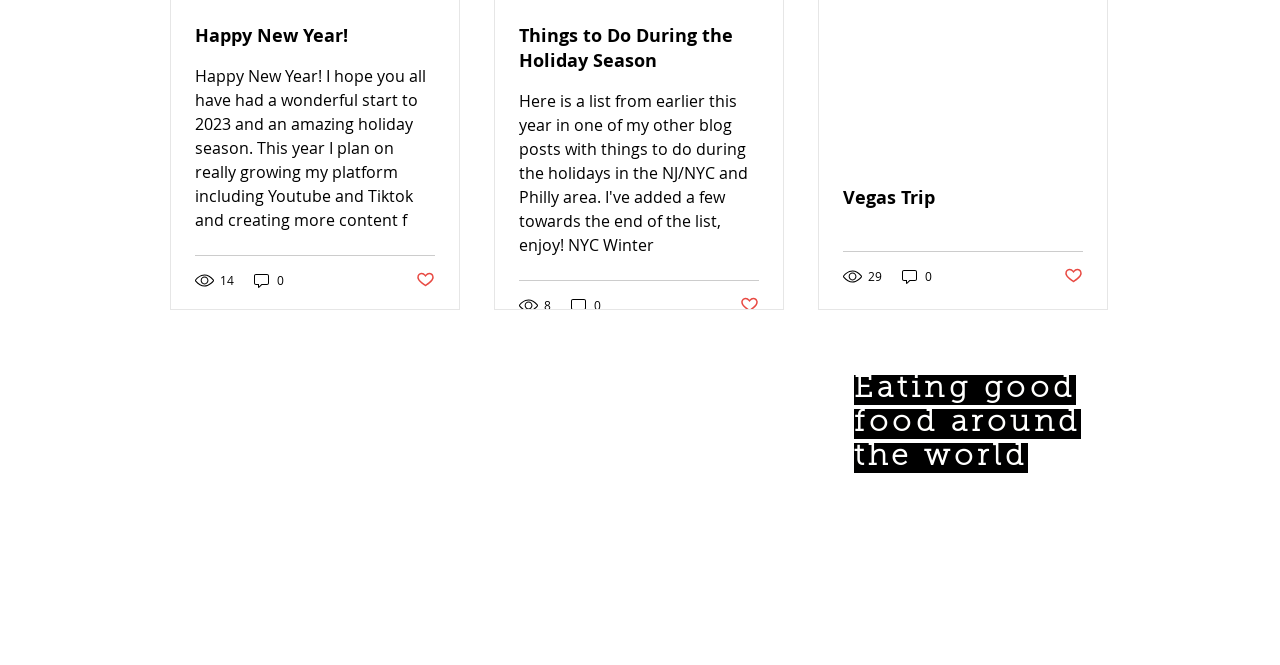Analyze the image and give a detailed response to the question:
How many views does the 'Vegas Trip' post have?

The 'Vegas Trip' post has an image with the text '29 views' below it, indicating that the post has been viewed 29 times.